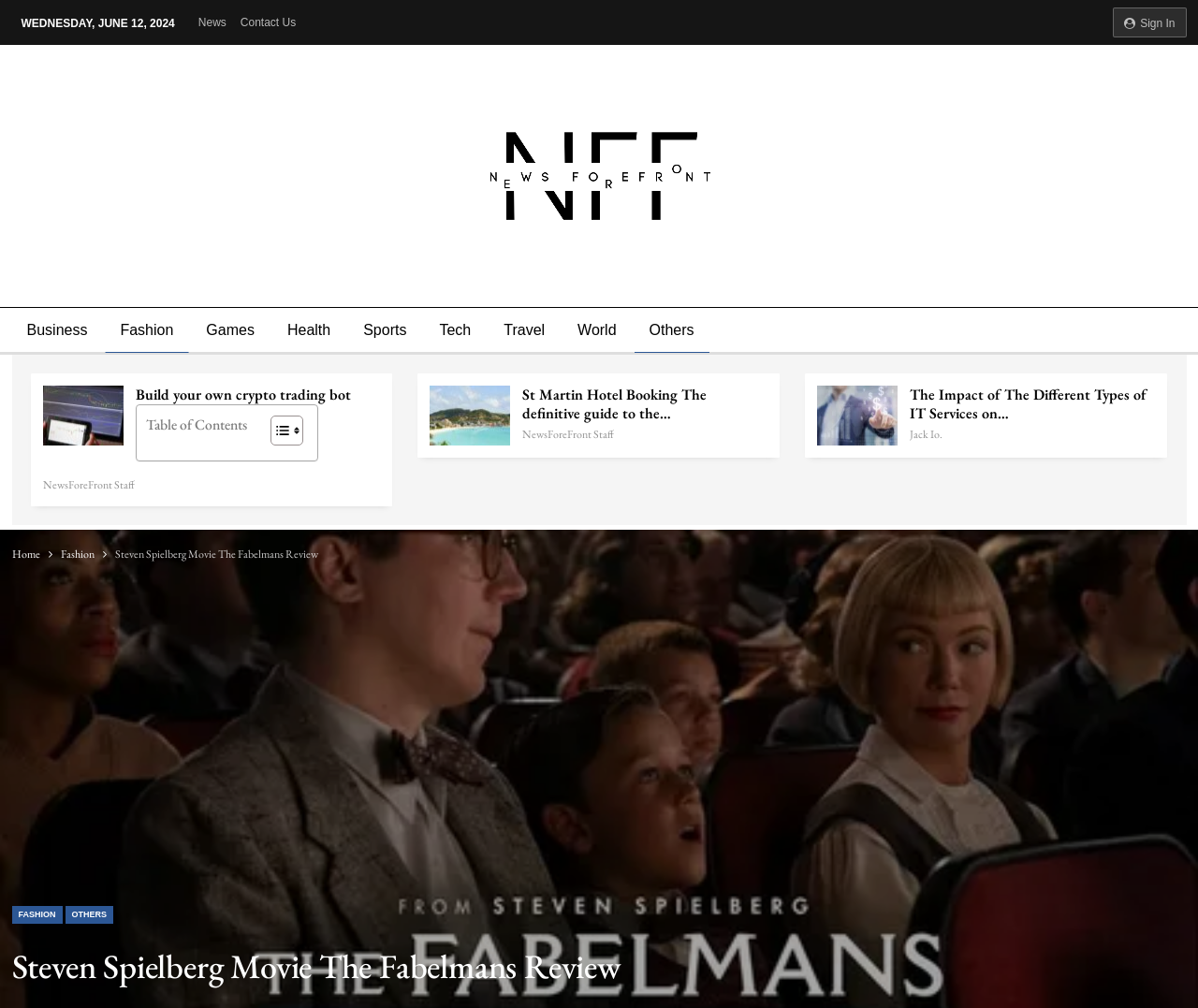Detail the webpage's structure and highlights in your description.

This webpage appears to be a news article or review about Steven Spielberg's movie "The Fabelmans". At the top right corner, there is a "Sign In" button. Next to it, the current date "WEDNESDAY, JUNE 12, 2024" is displayed. Below these elements, there are several links to different sections of the website, including "News", "Contact Us", and others.

On the left side of the page, there is a prominent link to "News ForeFront" with an accompanying image. Below this, there are several category links, such as "Business", "Fashion", "Games", and others.

In the main content area, there is a table of contents with a toggle button. The table of contents is not expanded by default. Below this, there are several links to various articles, including "Build your own crypto trading bot", "St Martin Hotel Booking The definitive guide to the…", and others.

On the right side of the page, there are more links to articles, including "The Impact of The Different Types of IT Services on…" and "Jack Io.". There is also a breadcrumbs navigation section with links to "Home", "Fashion", and the current article "Steven Spielberg Movie The Fabelmans Review".

At the very bottom of the page, there are links to different categories, including "FASHION" and "OTHERS". Finally, the title of the article "Steven Spielberg Movie The Fabelmans Review" is displayed prominently at the bottom of the page.